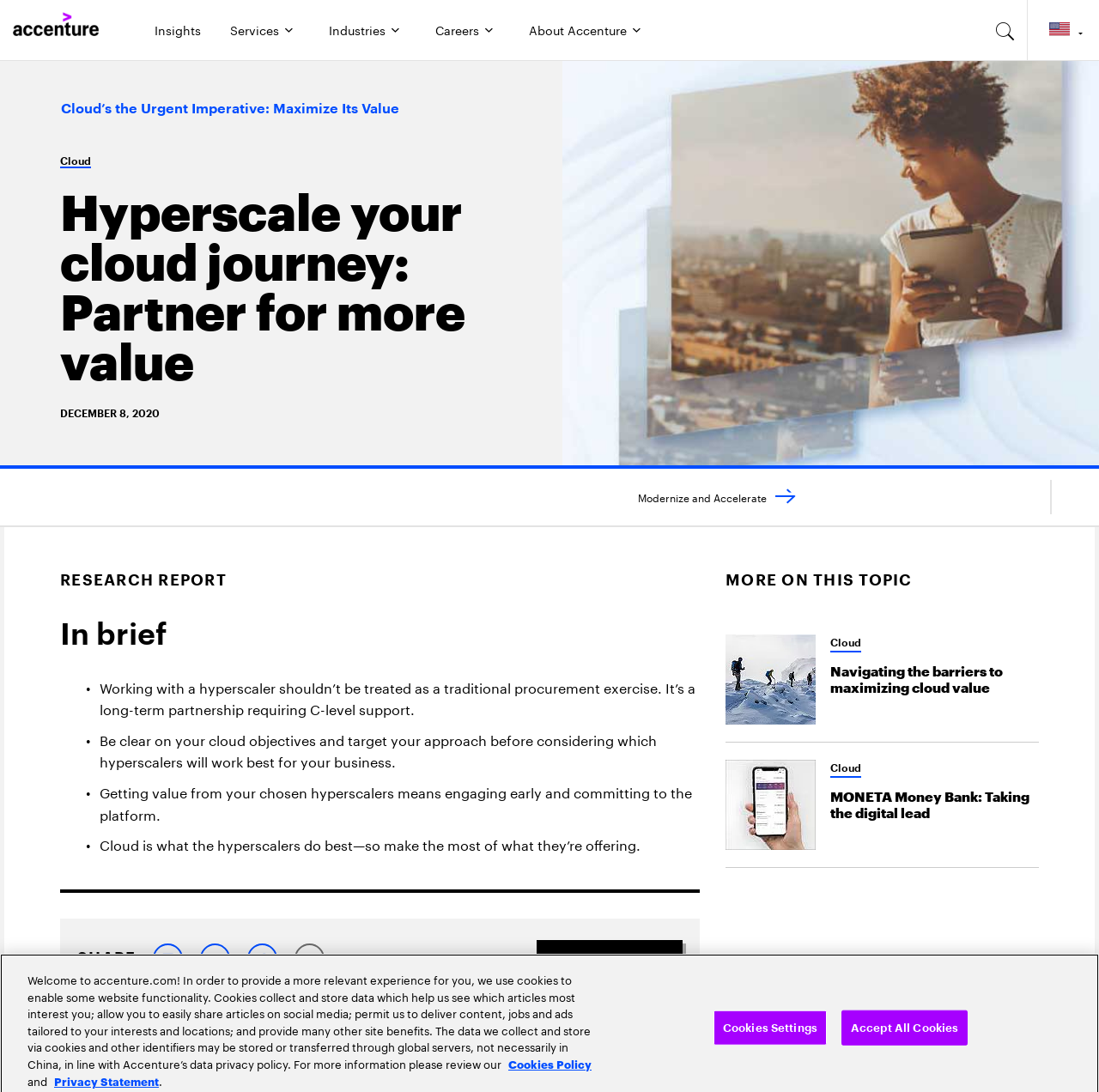Determine the bounding box coordinates of the UI element described below. Use the format (top-left x, top-left y, bottom-right x, bottom-right y) with floating point numbers between 0 and 1: Accept All Cookies

[0.766, 0.925, 0.881, 0.958]